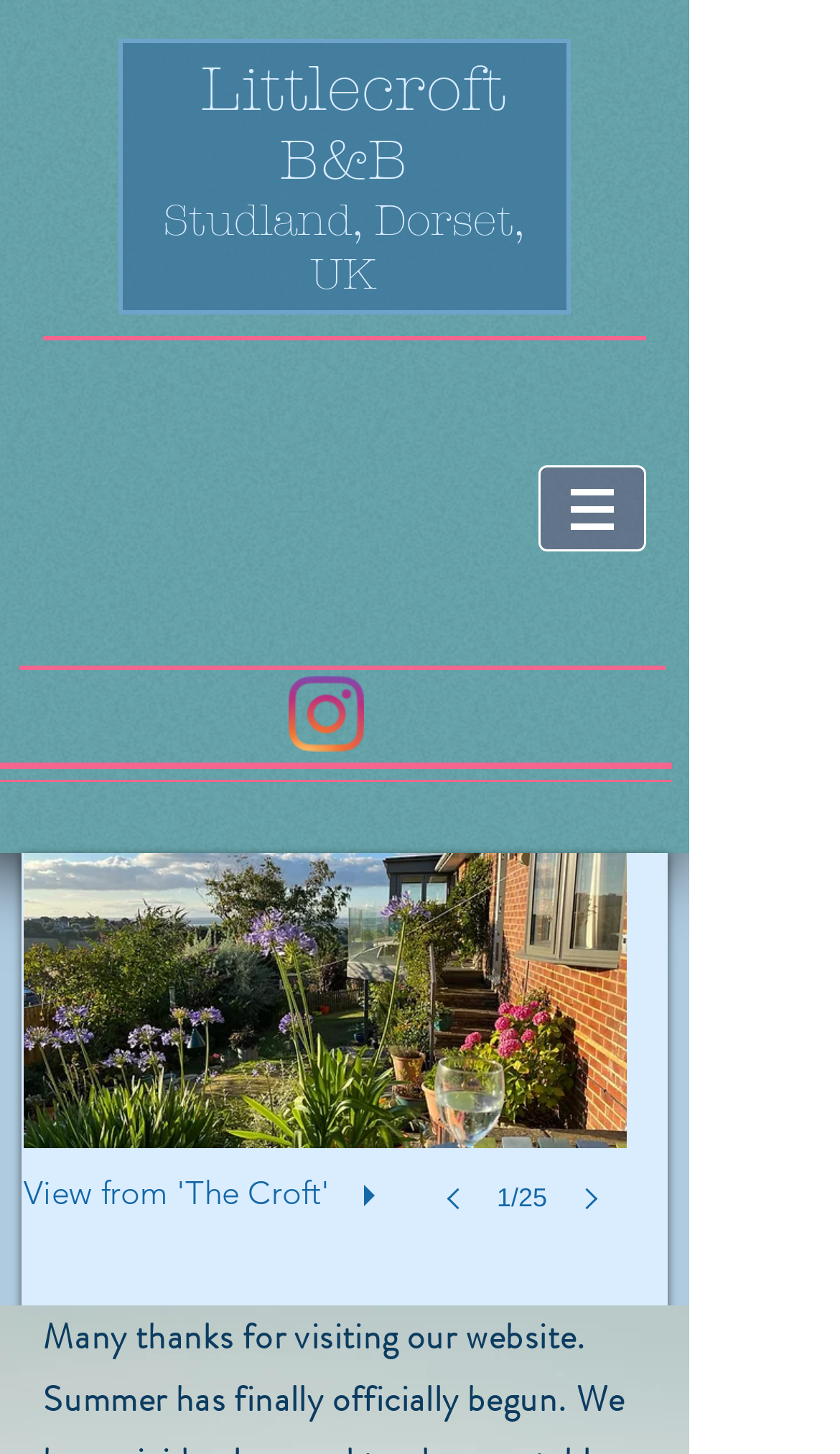Answer the question with a brief word or phrase:
How many rooms are available at Littlecroft?

2